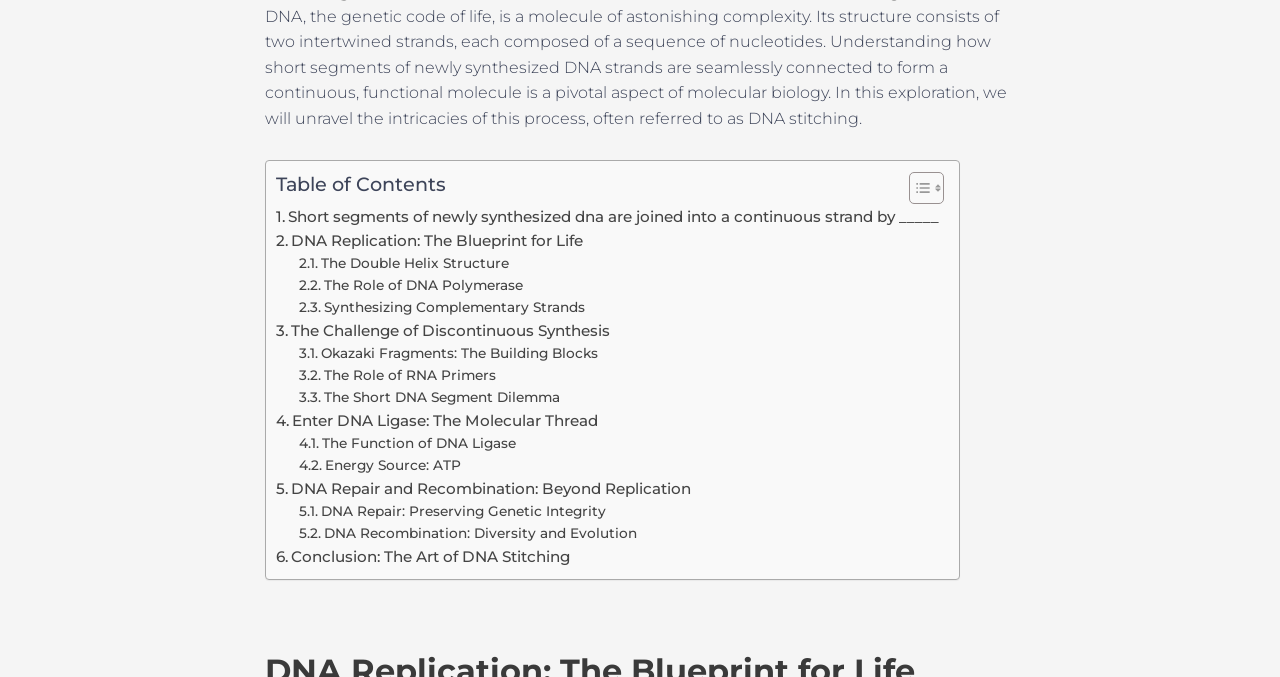Pinpoint the bounding box coordinates of the element that must be clicked to accomplish the following instruction: "Learn about The Role of DNA Polymerase". The coordinates should be in the format of four float numbers between 0 and 1, i.e., [left, top, right, bottom].

[0.233, 0.406, 0.408, 0.439]